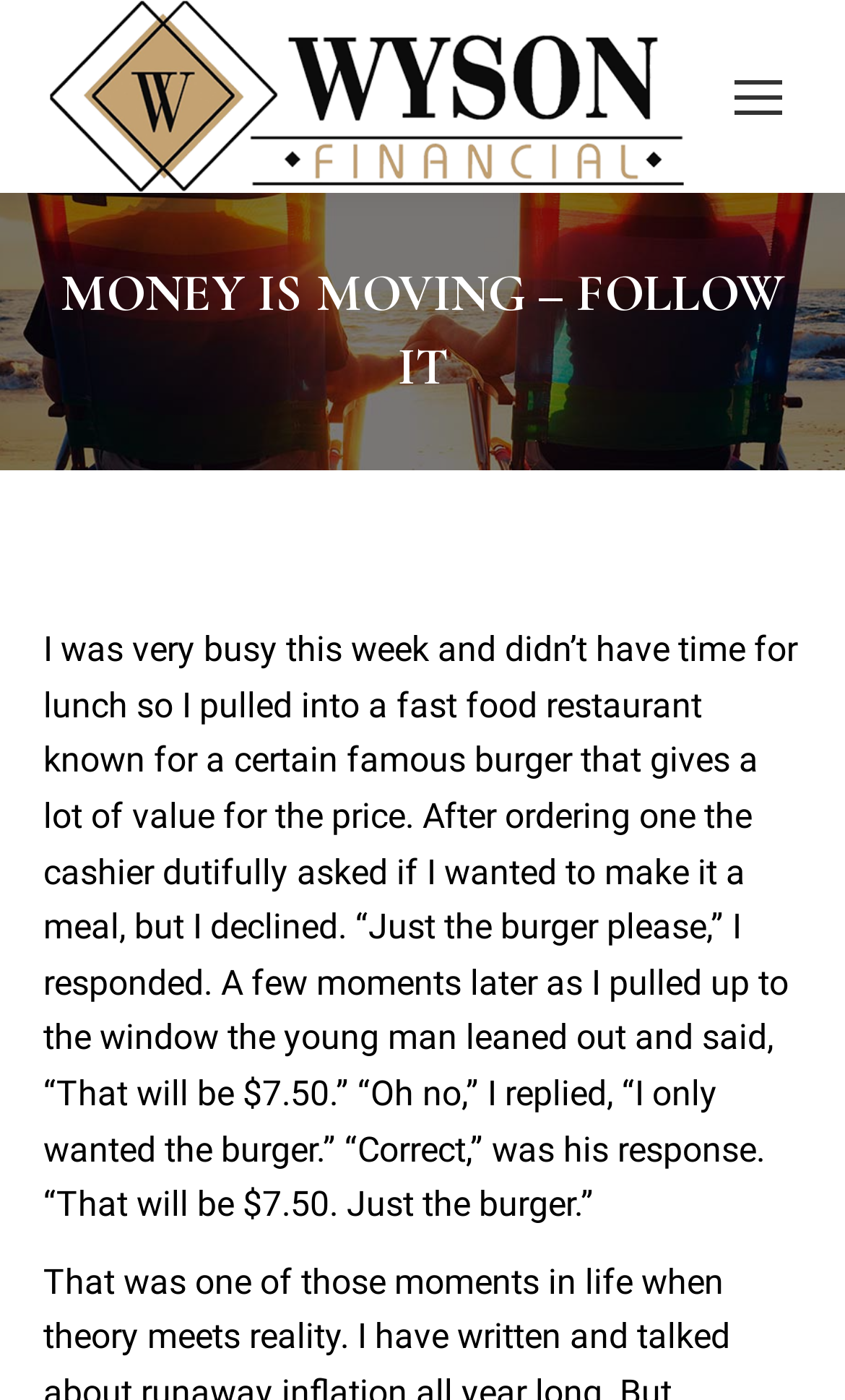Find and extract the text of the primary heading on the webpage.

MONEY IS MOVING – FOLLOW IT